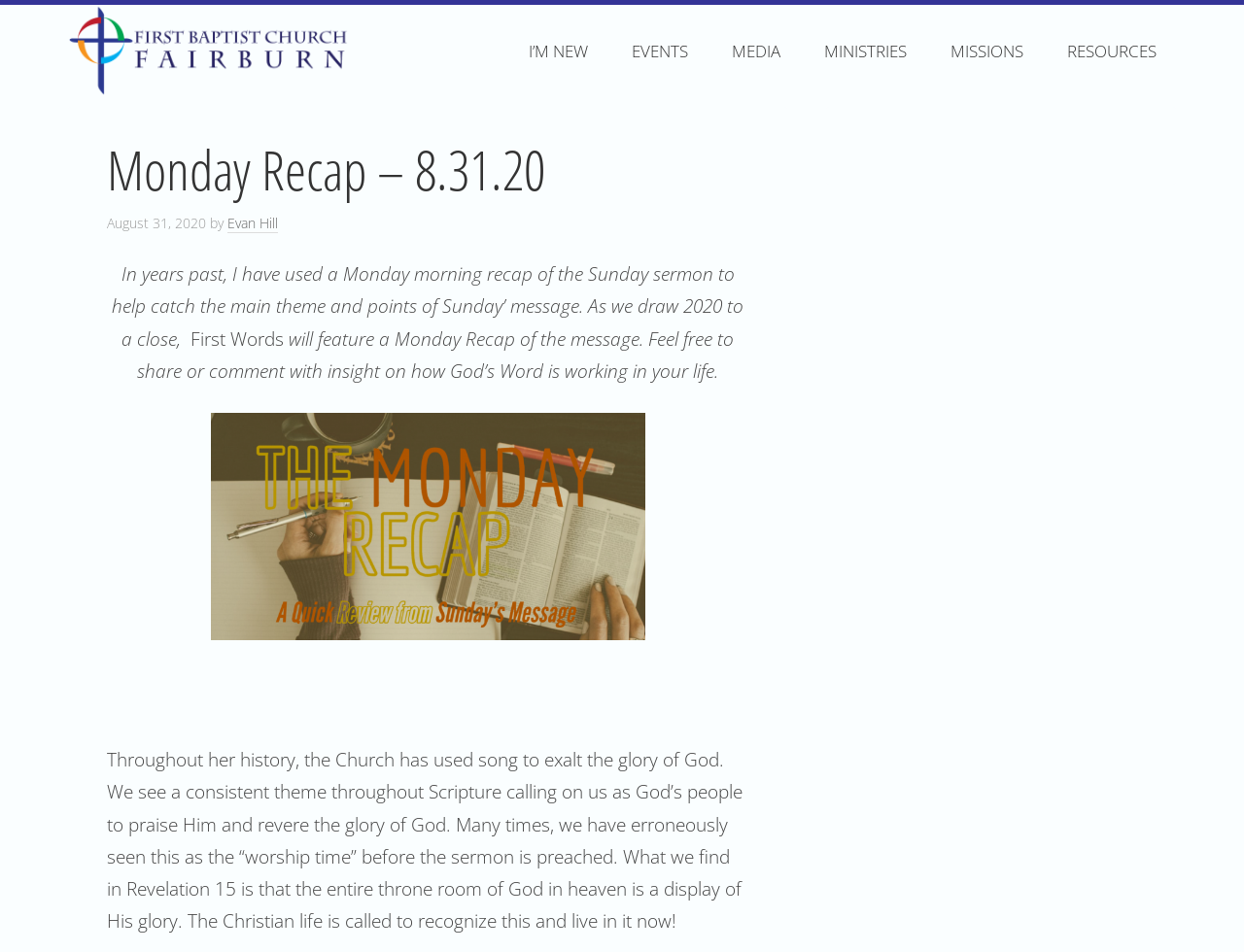Locate the bounding box coordinates of the clickable area to execute the instruction: "Click on the FBC Fairburn logo". Provide the coordinates as four float numbers between 0 and 1, represented as [left, top, right, bottom].

[0.055, 0.005, 0.289, 0.101]